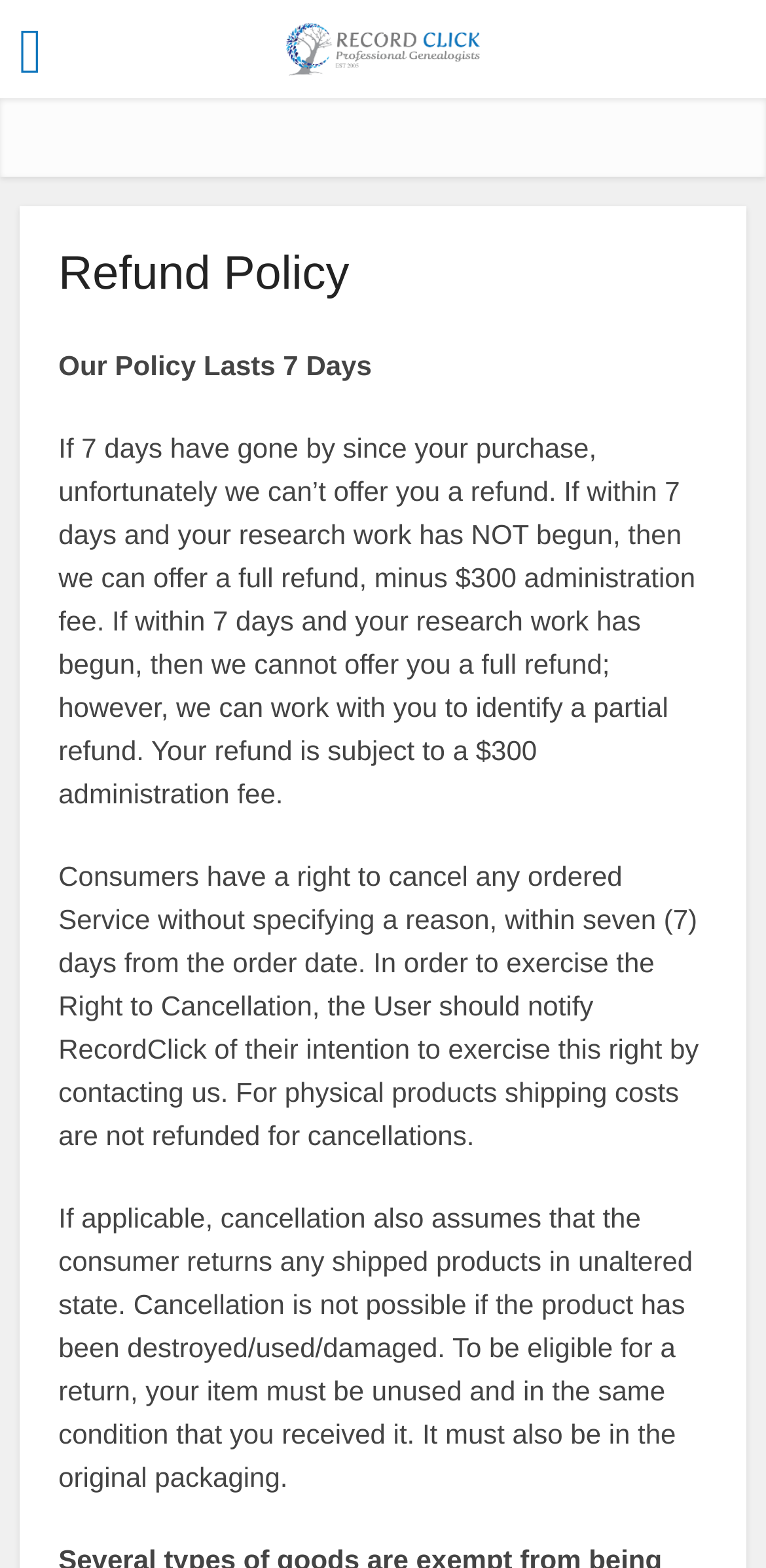Please respond to the question using a single word or phrase:
What is the condition for returning products?

Unused and in original packaging